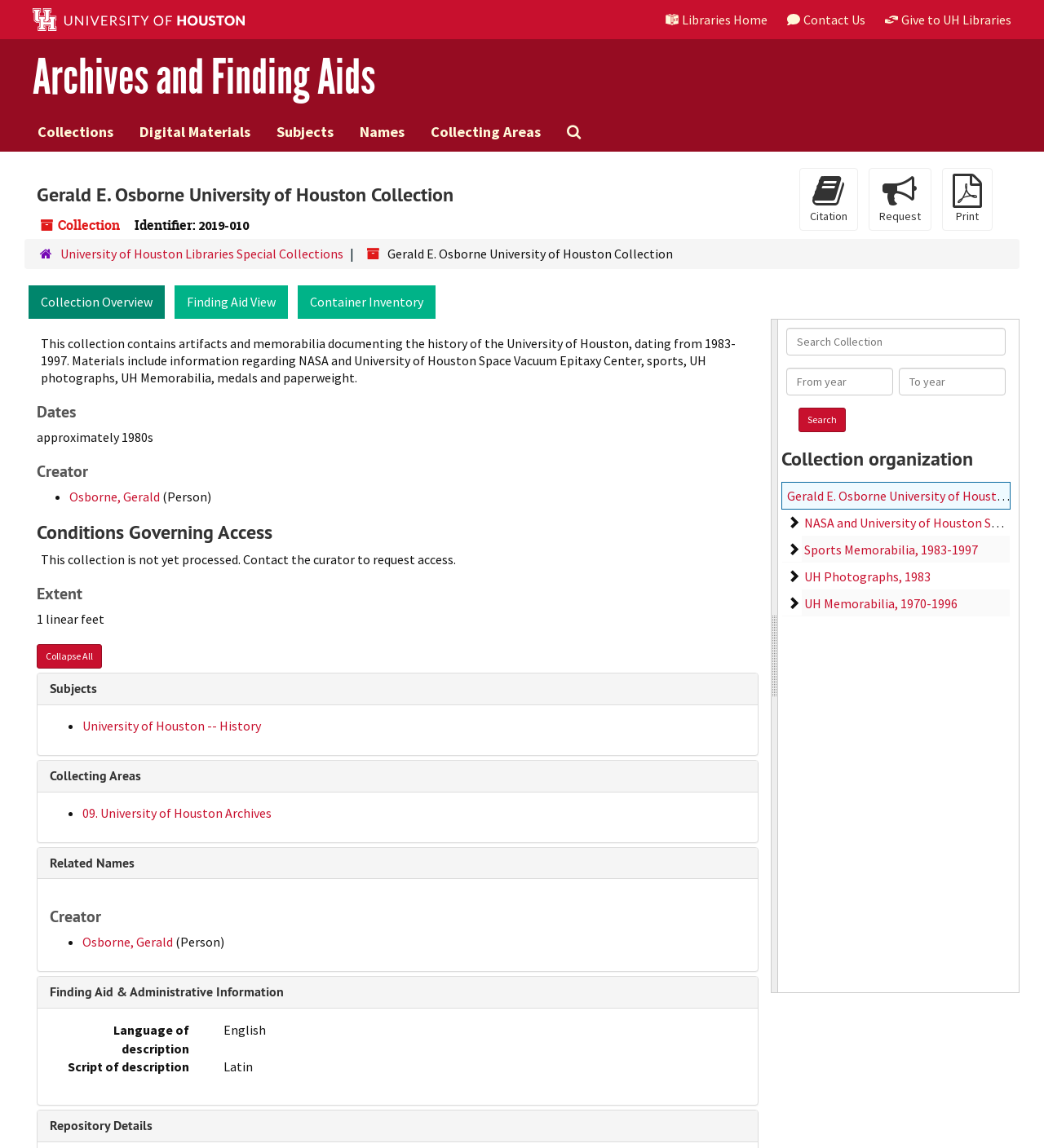Indicate the bounding box coordinates of the element that must be clicked to execute the instruction: "Search the collection". The coordinates should be given as four float numbers between 0 and 1, i.e., [left, top, right, bottom].

[0.765, 0.355, 0.81, 0.376]